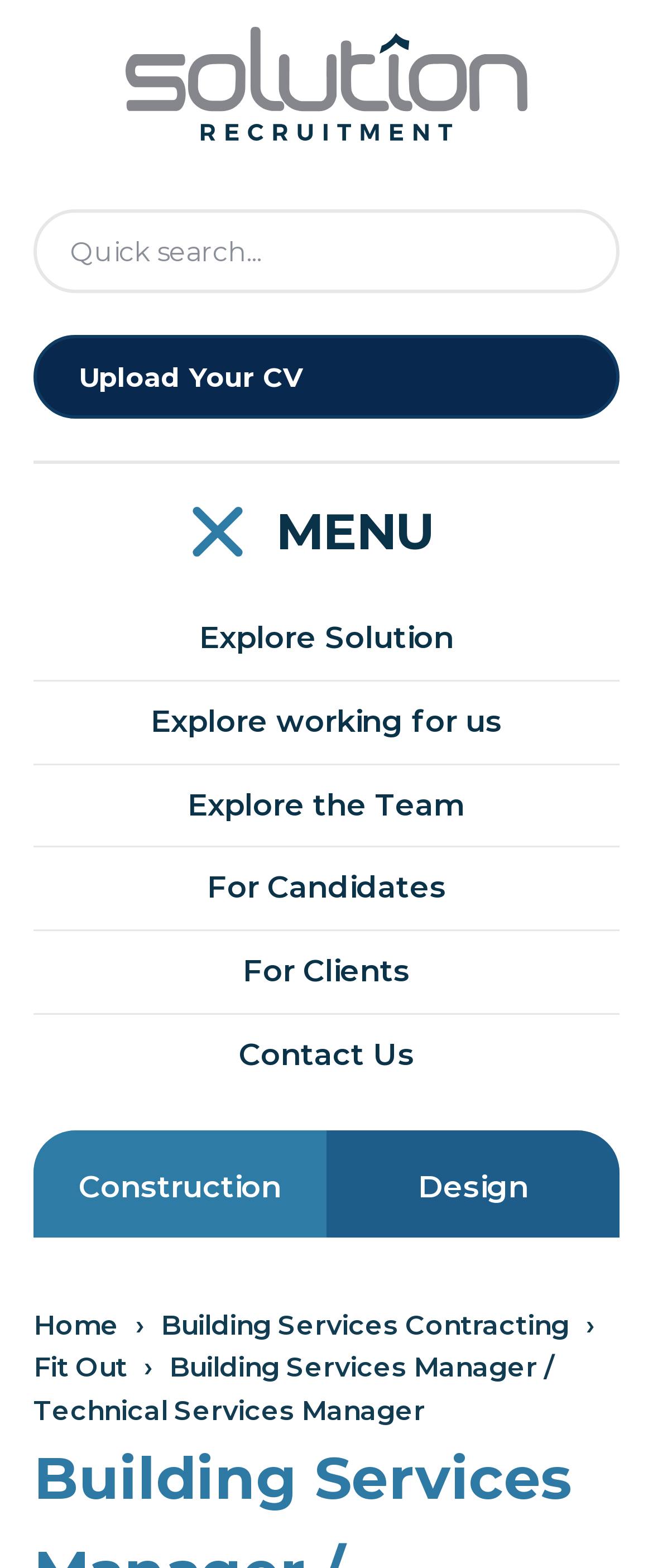Give an extensive and precise description of the webpage.

The webpage is a job posting page for a Building Services Manager/Technical Services Manager position at Solution Recruitment. At the top left, there is a link to the Solution Recruitment Home Page. Next to it, there is a search bar with a placeholder text "Quick search..." and a button to upload a CV. 

Below the search bar, there are several links to explore the company, including "Explore Solution", "Explore working for us", "Explore the Team", "For Candidates", "For Clients", and "Contact Us". These links are aligned vertically and take up most of the top section of the page.

On the right side of the top section, there are two columns of links. The left column has links to specific job categories, including "Construction" and "Design". The right column has three comboboxes, which are likely used for filtering or searching job postings.

At the bottom of the top section, there are links to navigate through the website, including "Home", "Building Services Contracting", and "Fit Out". These links are separated by a "›" symbol.

The main content of the page is a job posting description, which is headed by the title "Building Services Manager / Technical Services Manager".